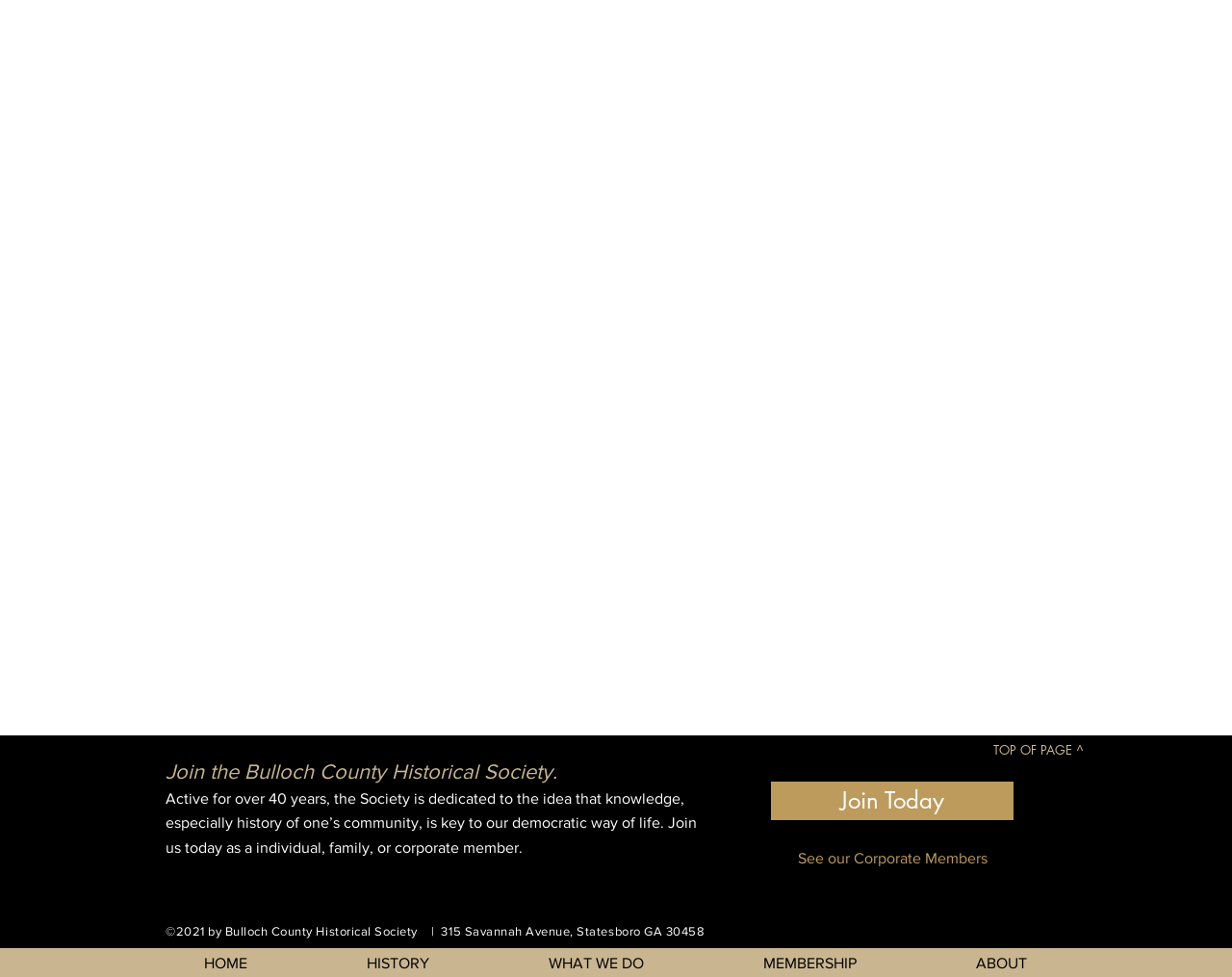What is the name of the organization?
Answer the question in as much detail as possible.

The name of the organization can be found in the StaticText element with the text 'Join the Bulloch County Historical Society.' and also in the copyright information at the bottom of the page.